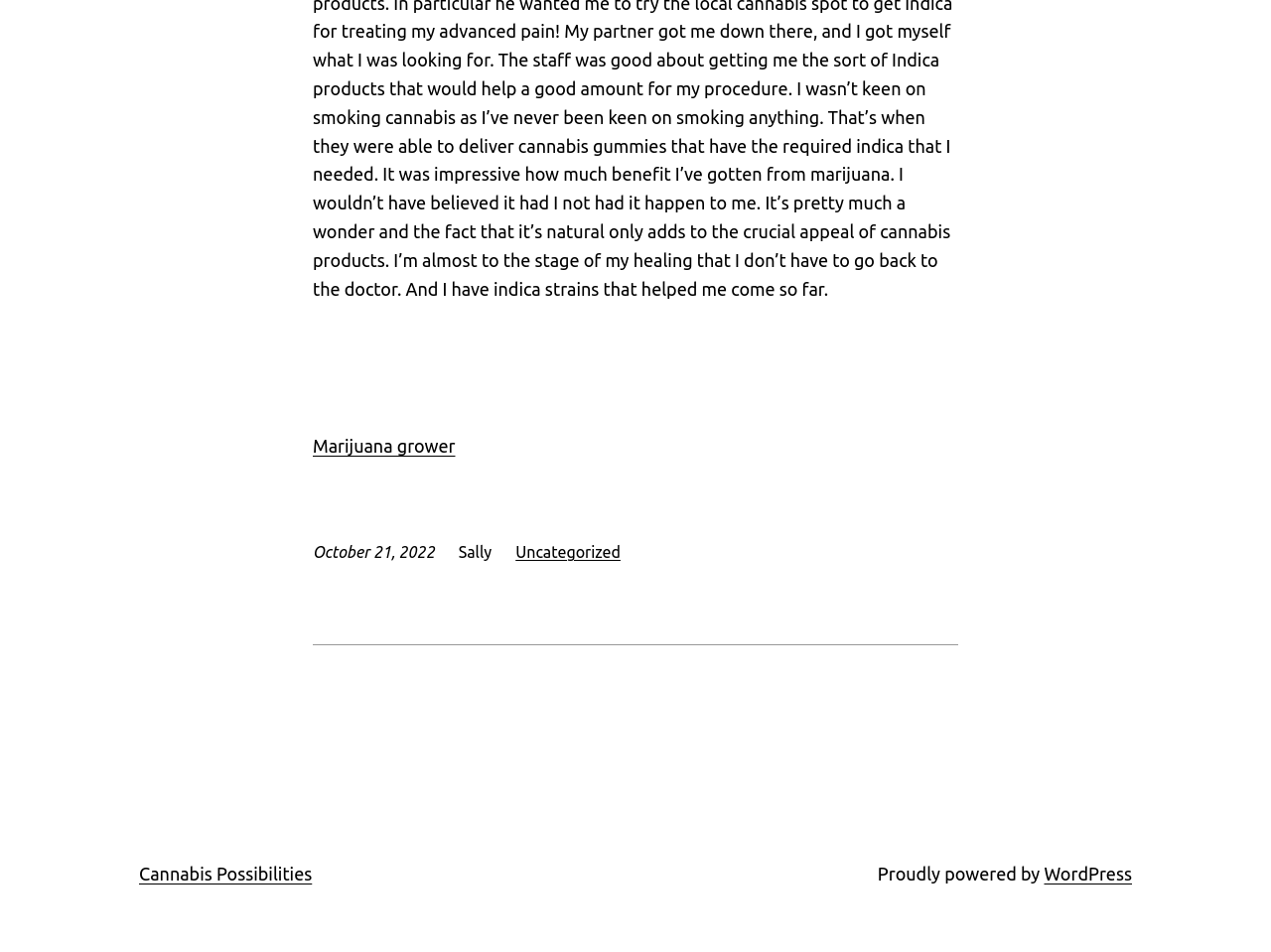What is the name of the author?
Please give a detailed and elaborate answer to the question.

I found the name of the author by looking at the StaticText element with the text 'Sally', which is a child of the root element.